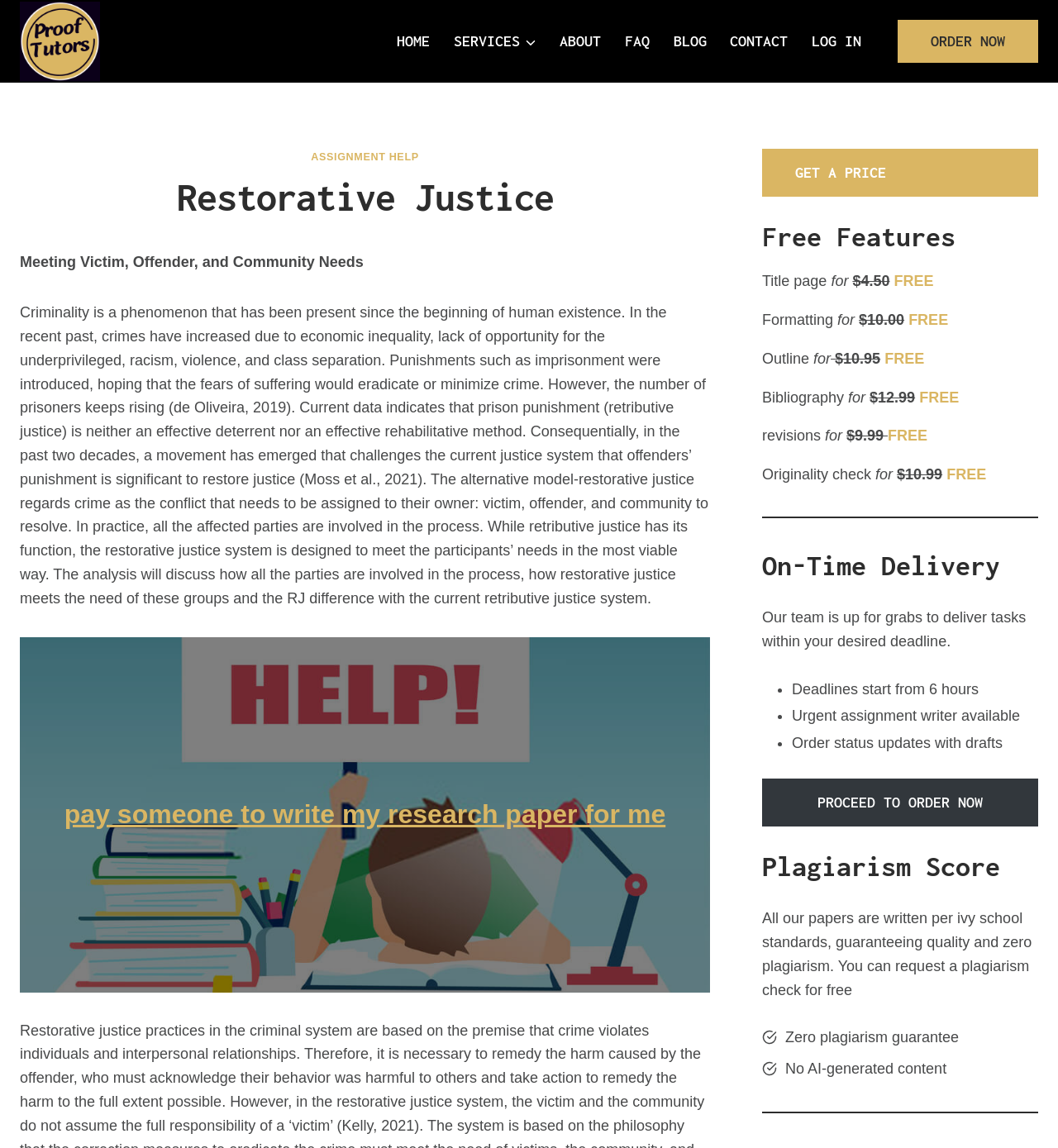Determine the bounding box coordinates of the clickable element to complete this instruction: "Click on the PROCEED TO ORDER NOW button". Provide the coordinates in the format of four float numbers between 0 and 1, [left, top, right, bottom].

[0.72, 0.678, 0.981, 0.72]